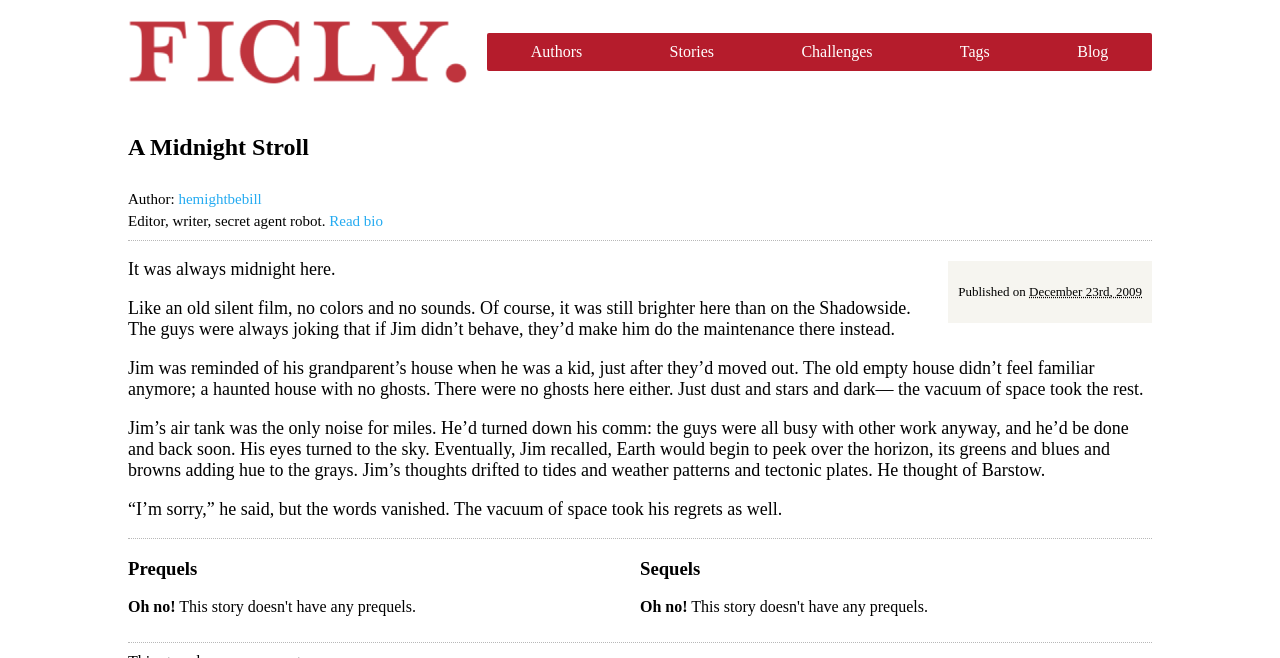Provide a short answer to the following question with just one word or phrase: Who is the author of the story?

hemightbebill